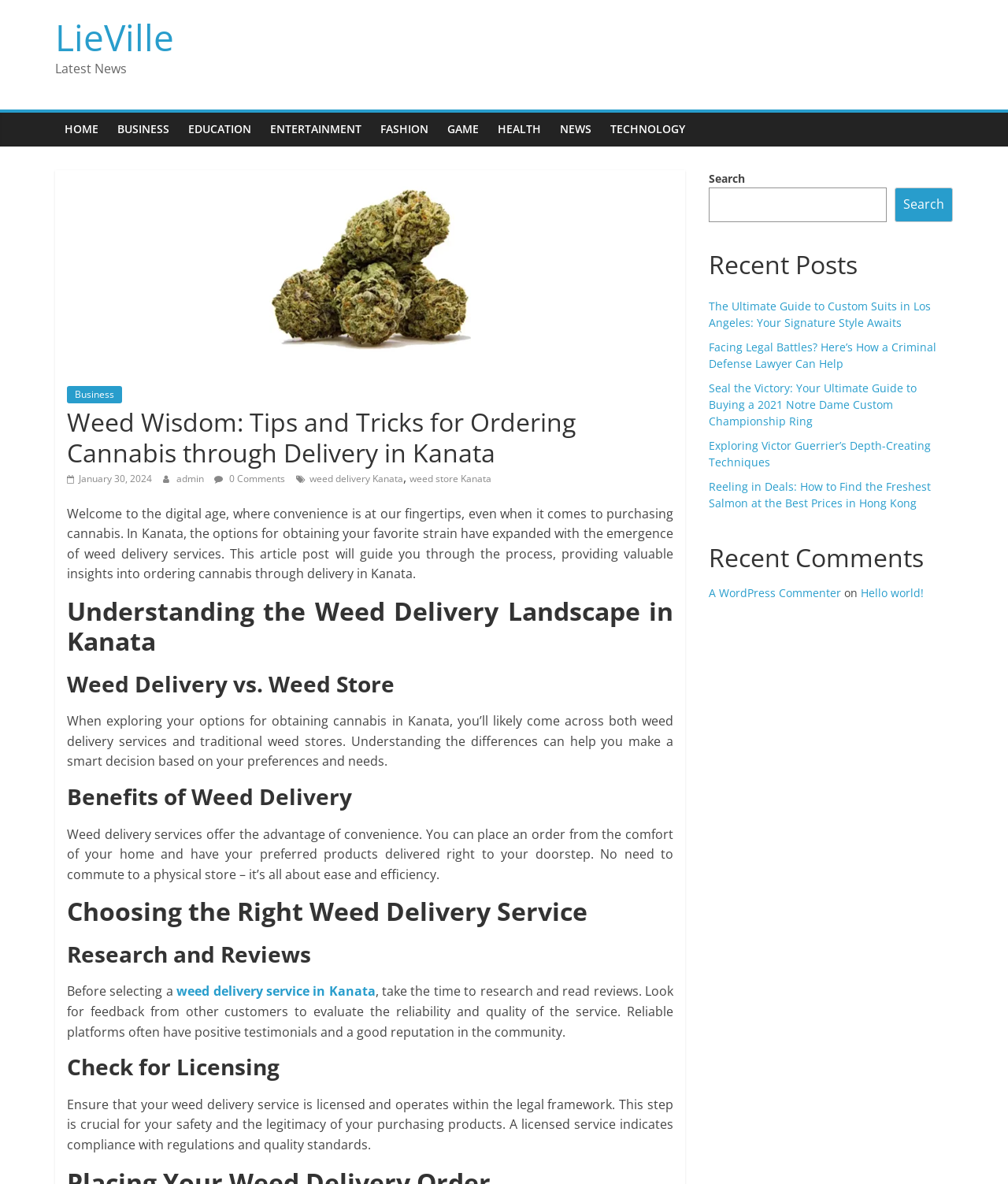Pinpoint the bounding box coordinates of the clickable area necessary to execute the following instruction: "Click on HOME". The coordinates should be given as four float numbers between 0 and 1, namely [left, top, right, bottom].

[0.055, 0.095, 0.107, 0.123]